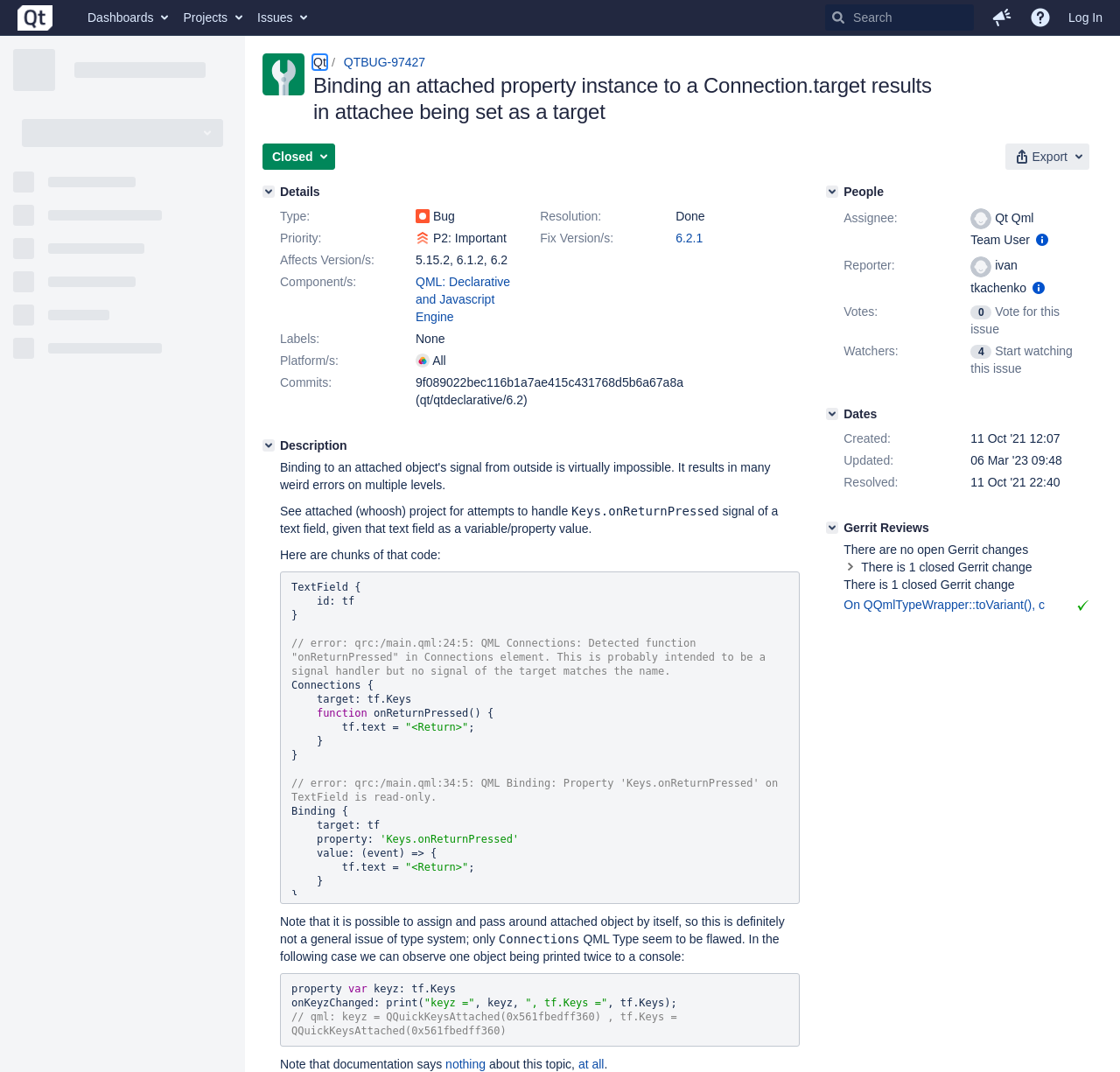Using a single word or phrase, answer the following question: 
What is the type of the issue?

Bug